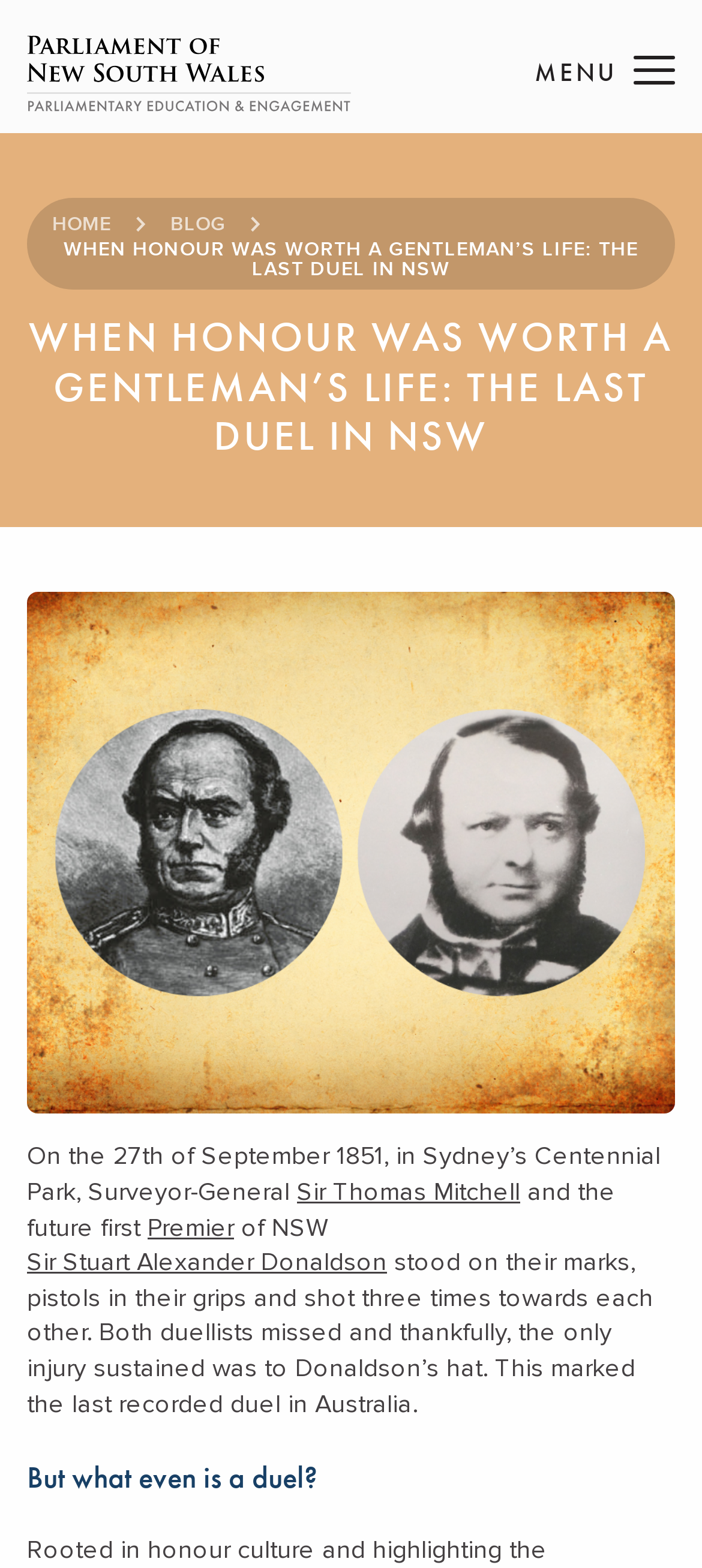Locate the bounding box coordinates of the element's region that should be clicked to carry out the following instruction: "Go to the home page". The coordinates need to be four float numbers between 0 and 1, i.e., [left, top, right, bottom].

[0.074, 0.137, 0.158, 0.149]